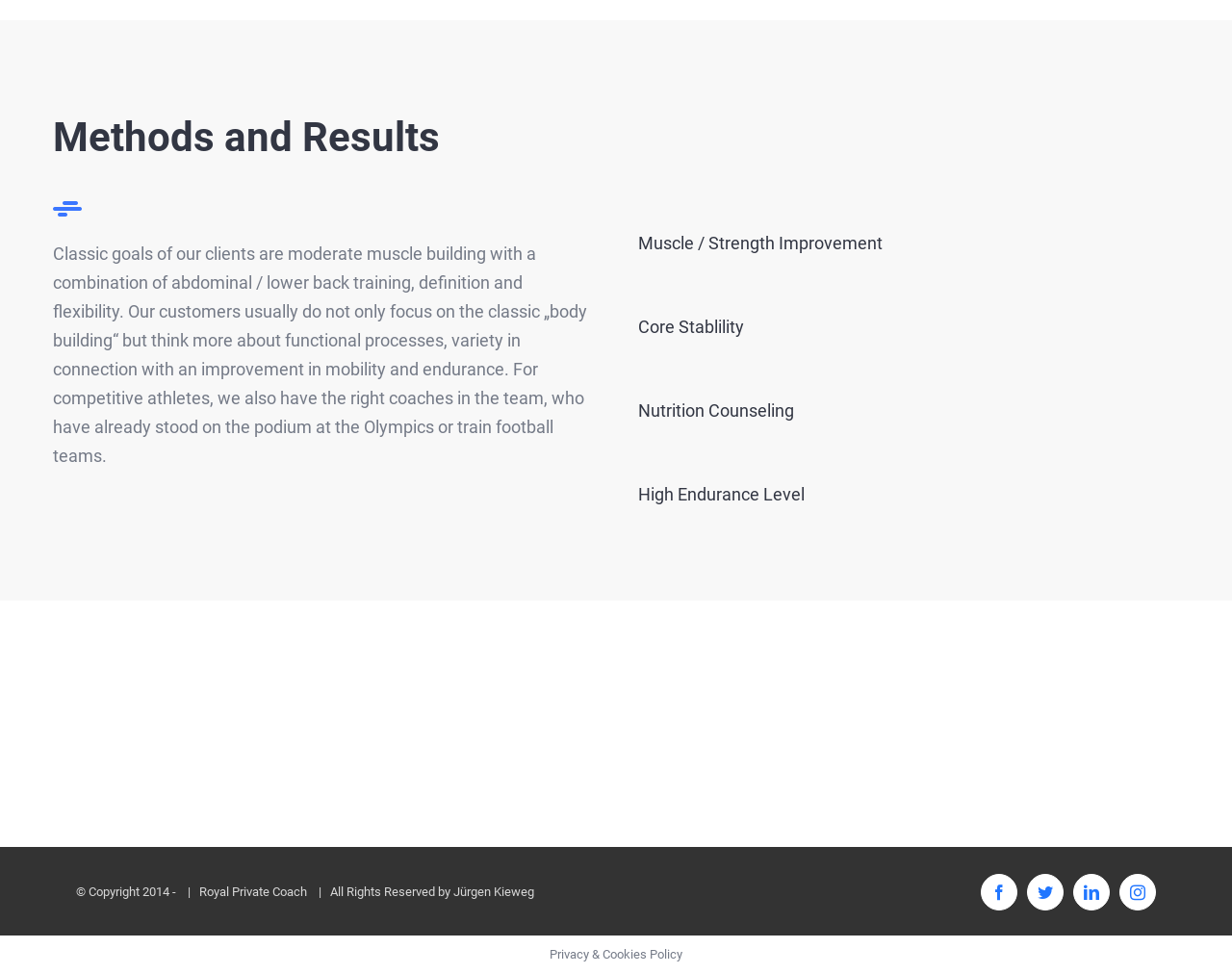Given the element description Facebook, specify the bounding box coordinates of the corresponding UI element in the format (top-left x, top-left y, bottom-right x, bottom-right y). All values must be between 0 and 1.

[0.796, 0.897, 0.826, 0.935]